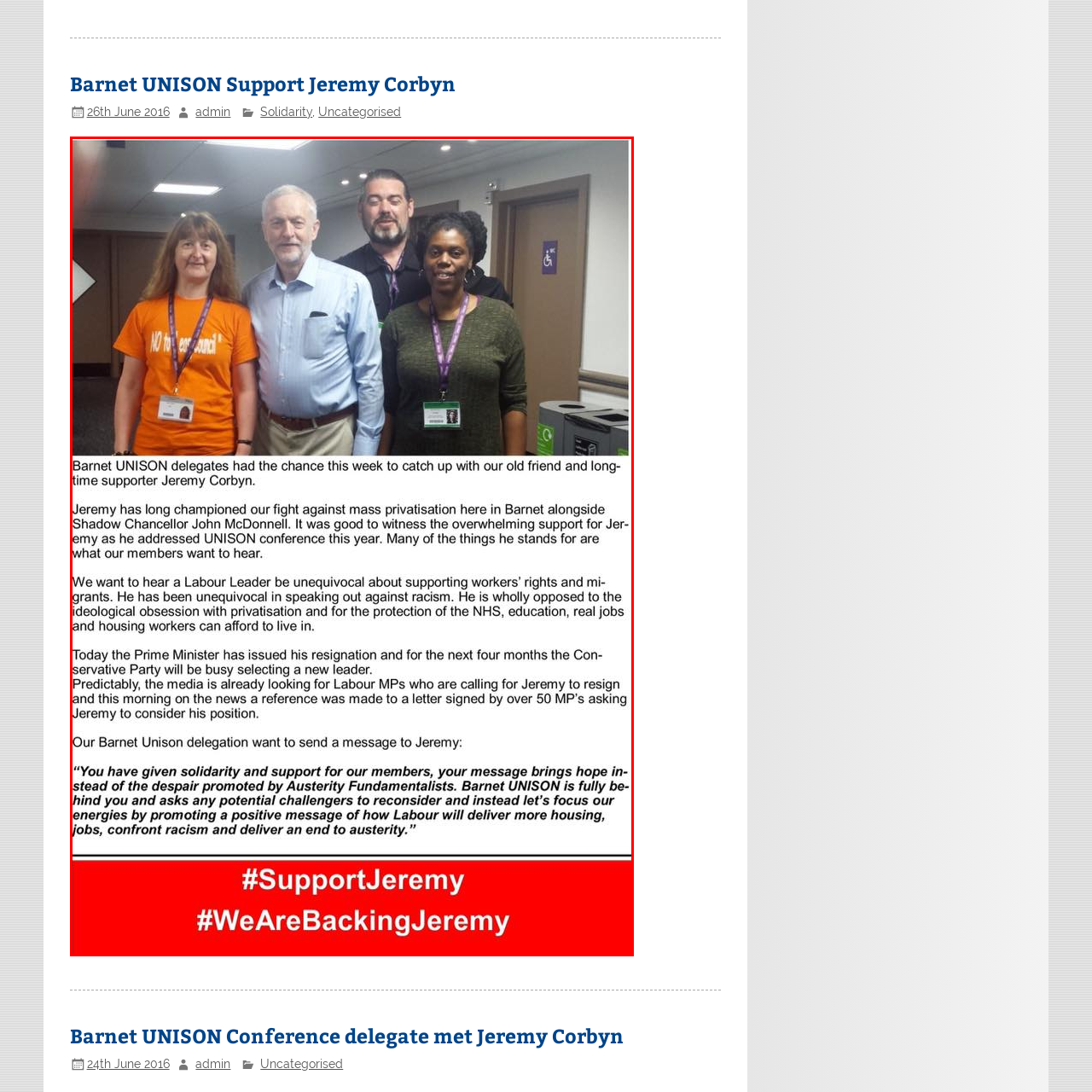Where is the event likely taking place?
Observe the image within the red bounding box and formulate a detailed response using the visual elements present.

The background of the image suggests a formal setting, which is likely a conference room, highlighting the significance of the event, as mentioned in the caption.